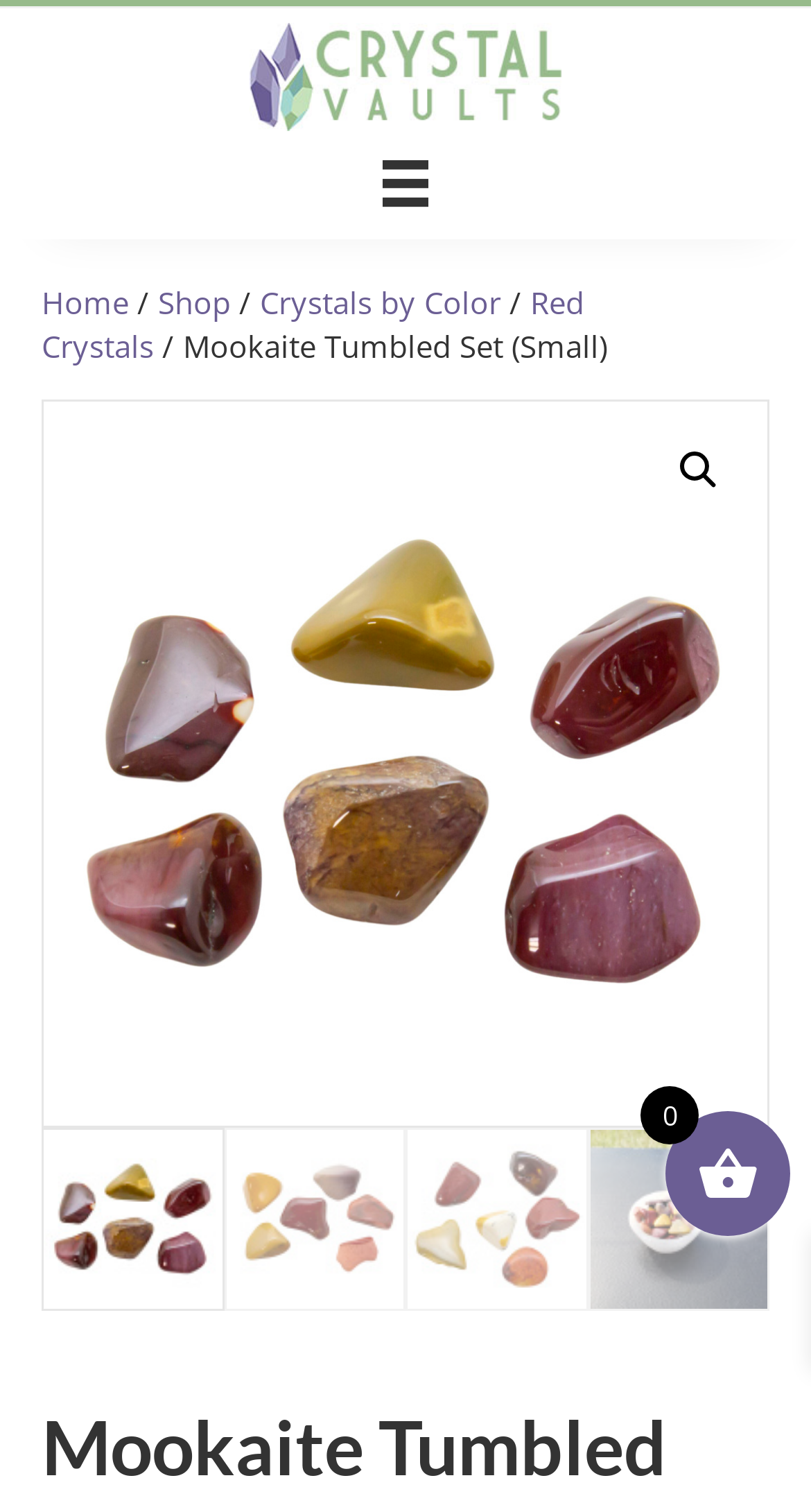Answer the question below using just one word or a short phrase: 
How many images are there in the breadcrumb navigation?

0